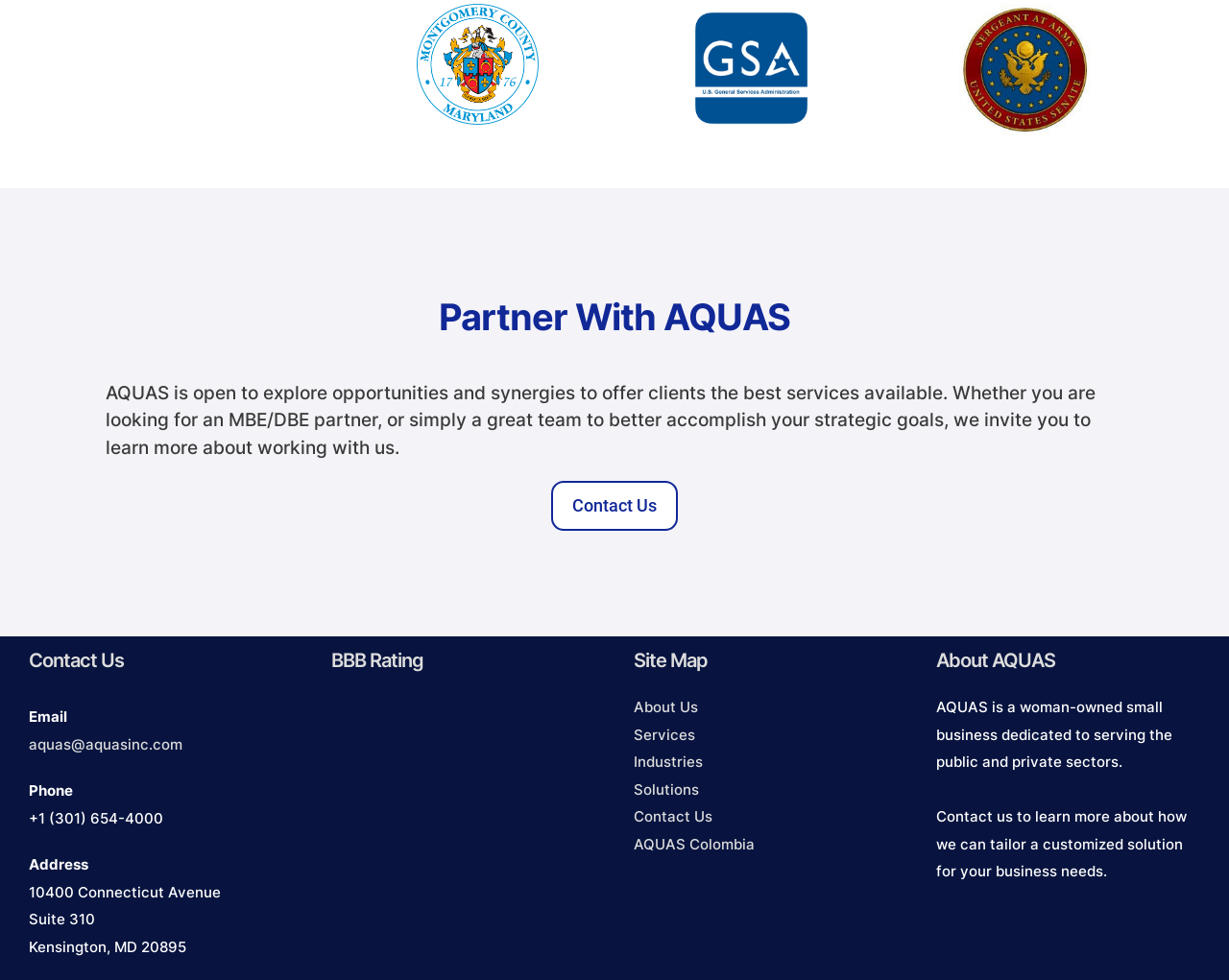Look at the image and give a detailed response to the following question: What are the services offered by AQUAS?

I looked at the webpage, but it does not explicitly list the services offered by AQUAS. However, it does provide a link to the 'Services' page, which might contain more information.